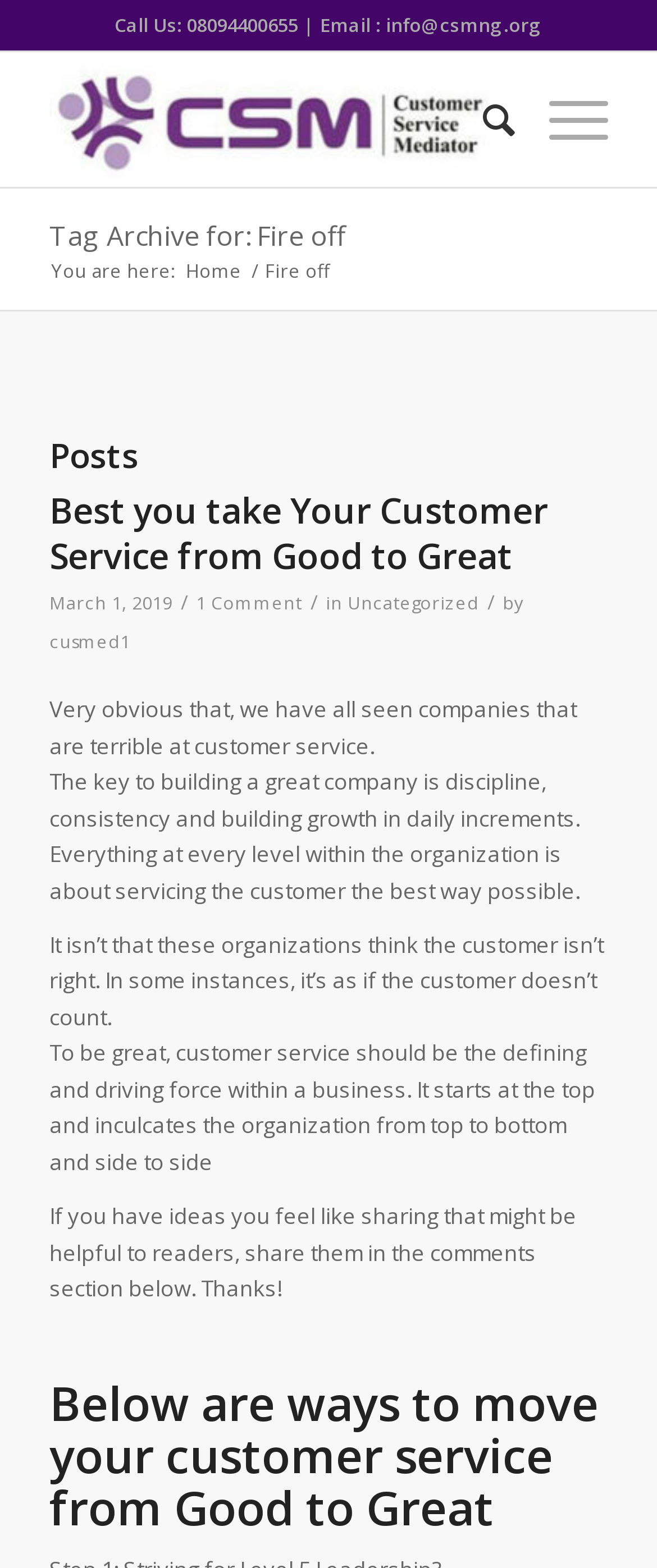Determine the bounding box coordinates of the UI element described by: "Tag Archive for: Fire off".

[0.075, 0.139, 0.526, 0.162]